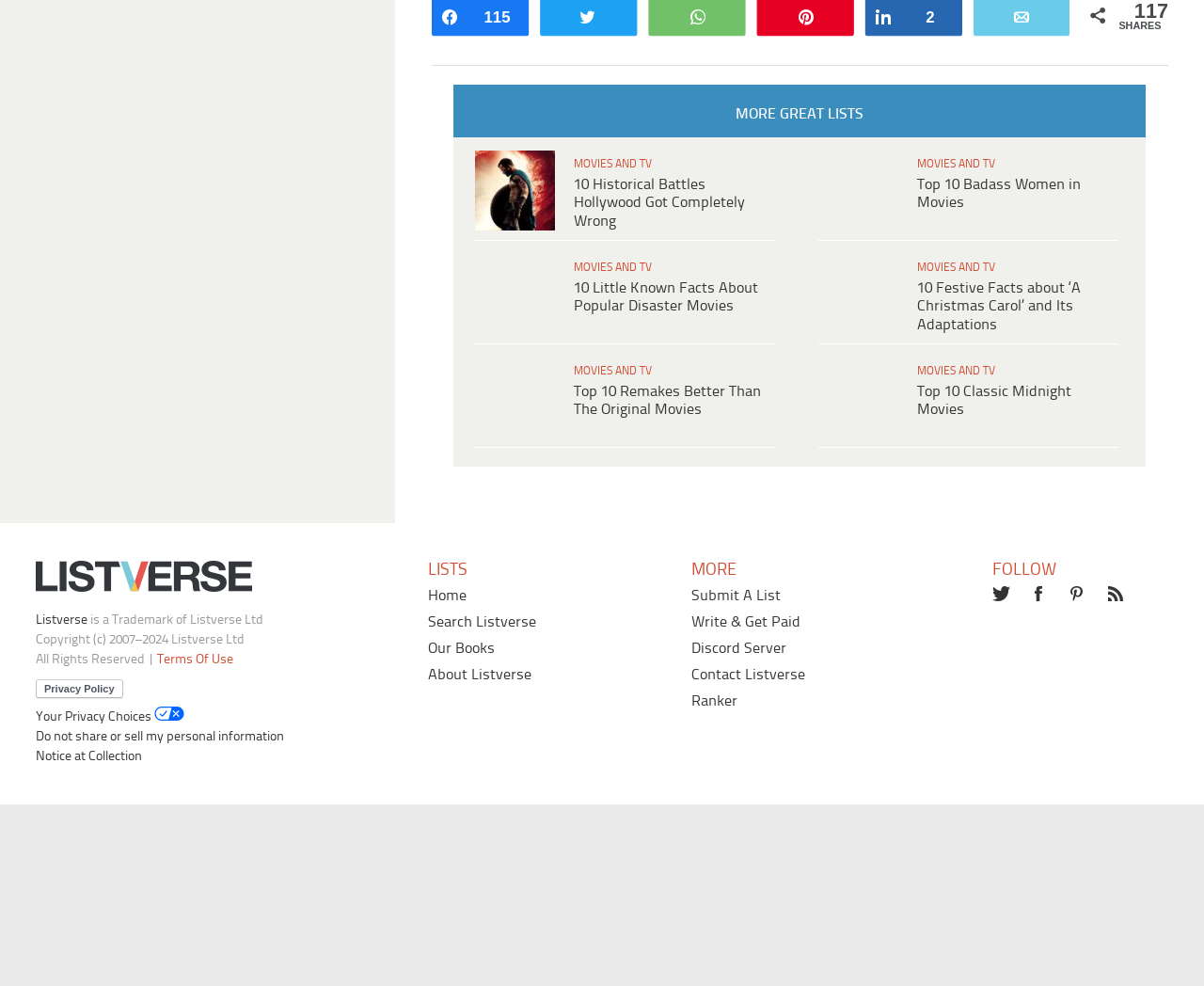Please identify the bounding box coordinates of the clickable element to fulfill the following instruction: "Visit the Home page". The coordinates should be four float numbers between 0 and 1, i.e., [left, top, right, bottom].

[0.387, 0.976, 0.419, 0.993]